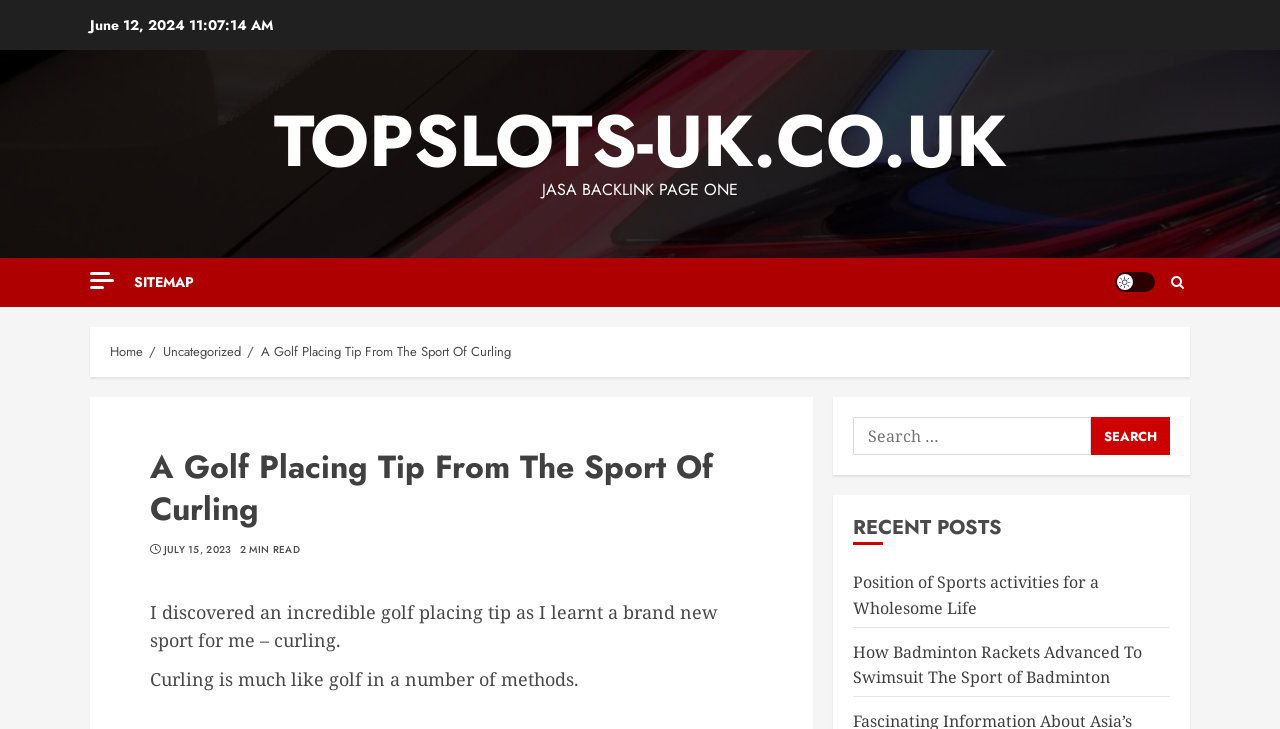Refer to the image and offer a detailed explanation in response to the question: How long does it take to read the current post?

The reading time of the current post can be found below the title, where it says '2 MIN READ'.